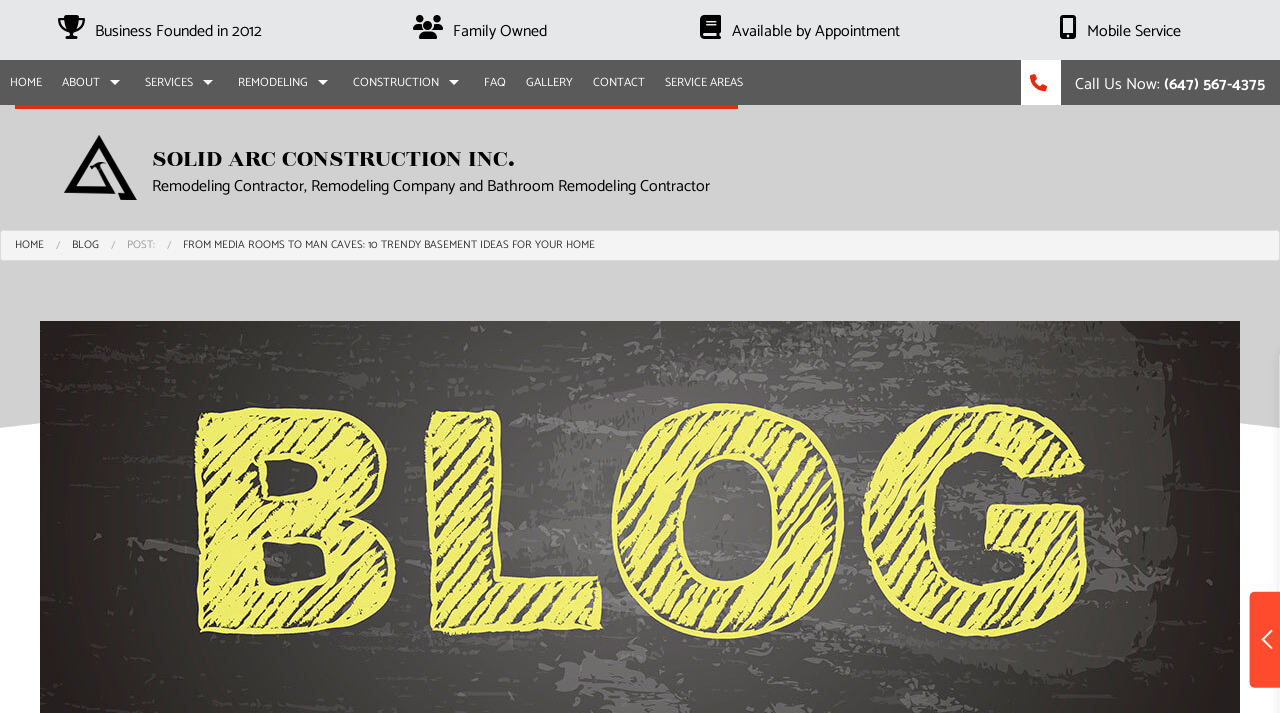Please locate the bounding box coordinates of the element that should be clicked to achieve the given instruction: "Click on the 'Call Us Now' button".

[0.798, 0.084, 0.988, 0.147]